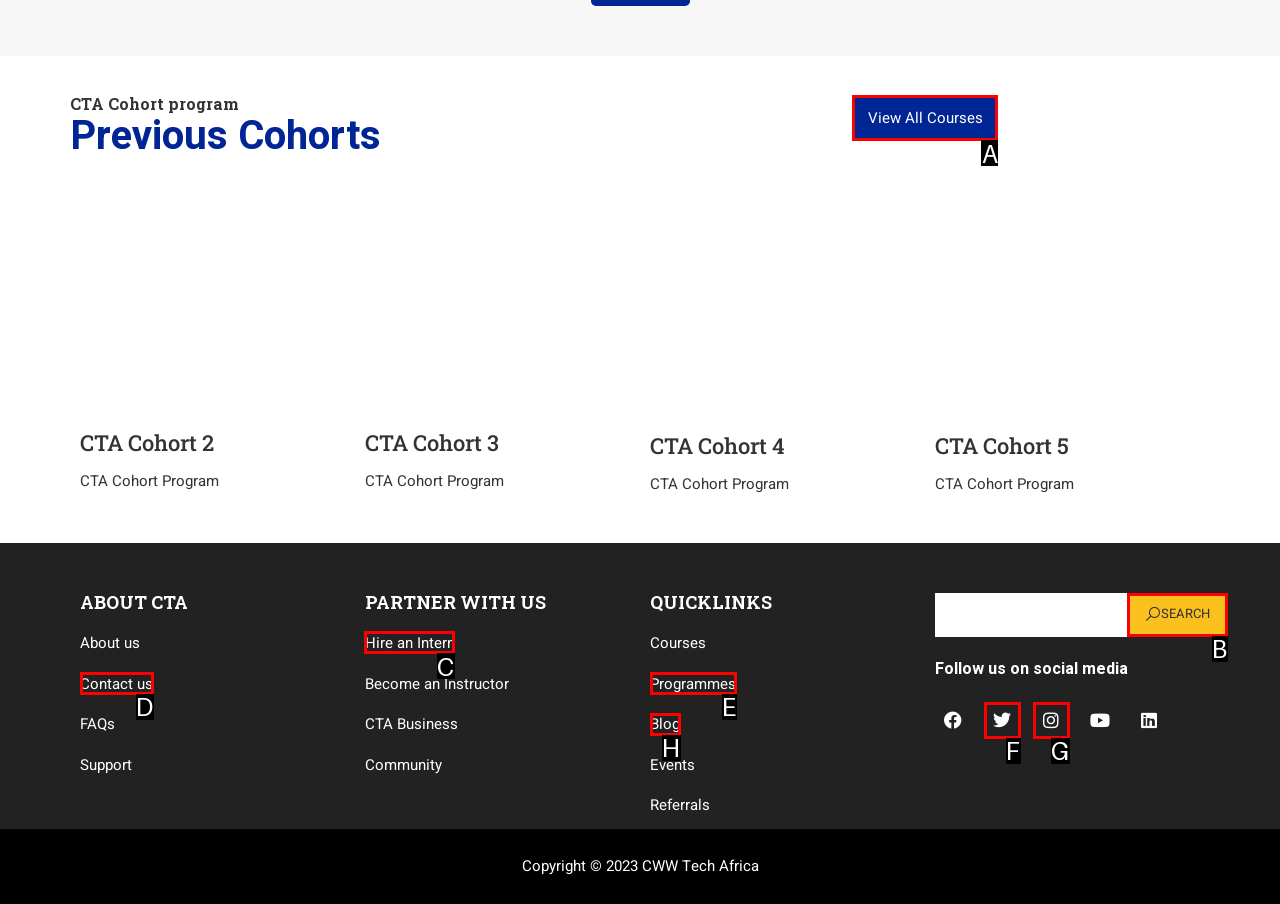Given the instruction: Hire an Intern, which HTML element should you click on?
Answer with the letter that corresponds to the correct option from the choices available.

C